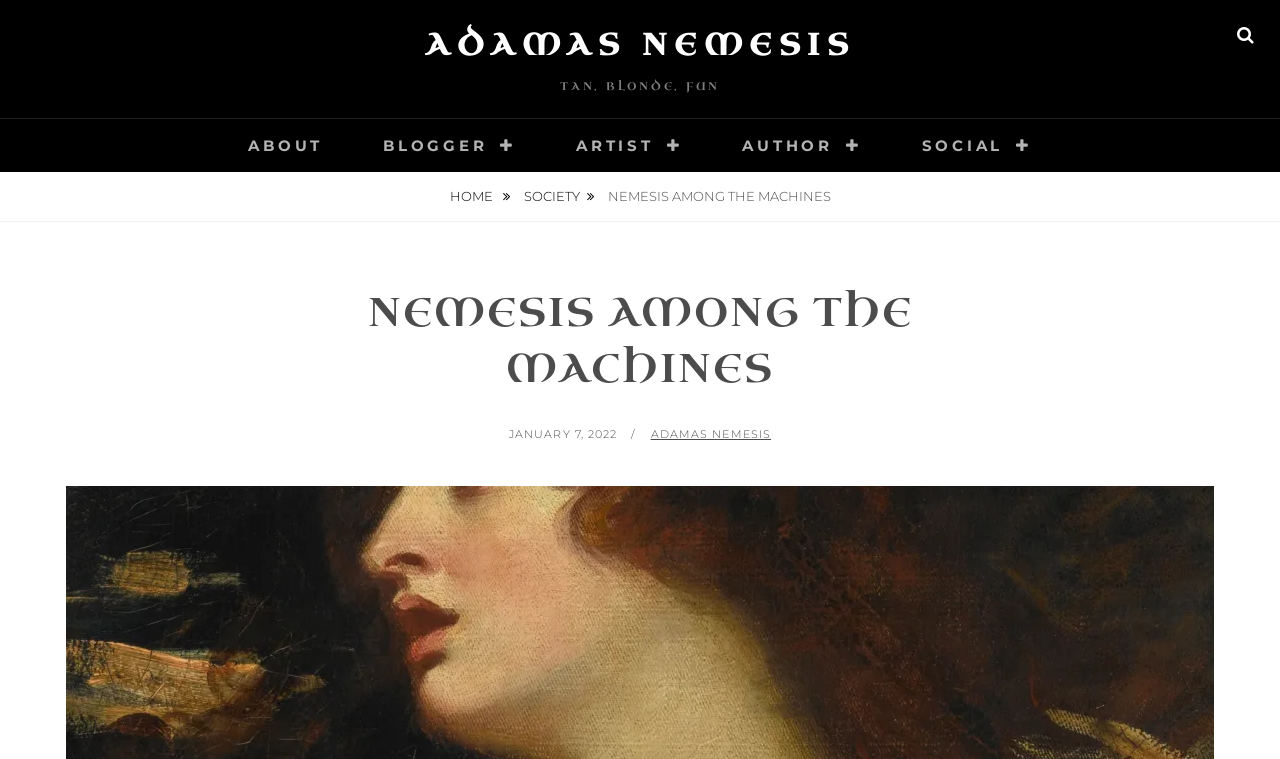Identify the bounding box coordinates for the element you need to click to achieve the following task: "view author profile". The coordinates must be four float values ranging from 0 to 1, formatted as [left, top, right, bottom].

[0.558, 0.157, 0.695, 0.227]